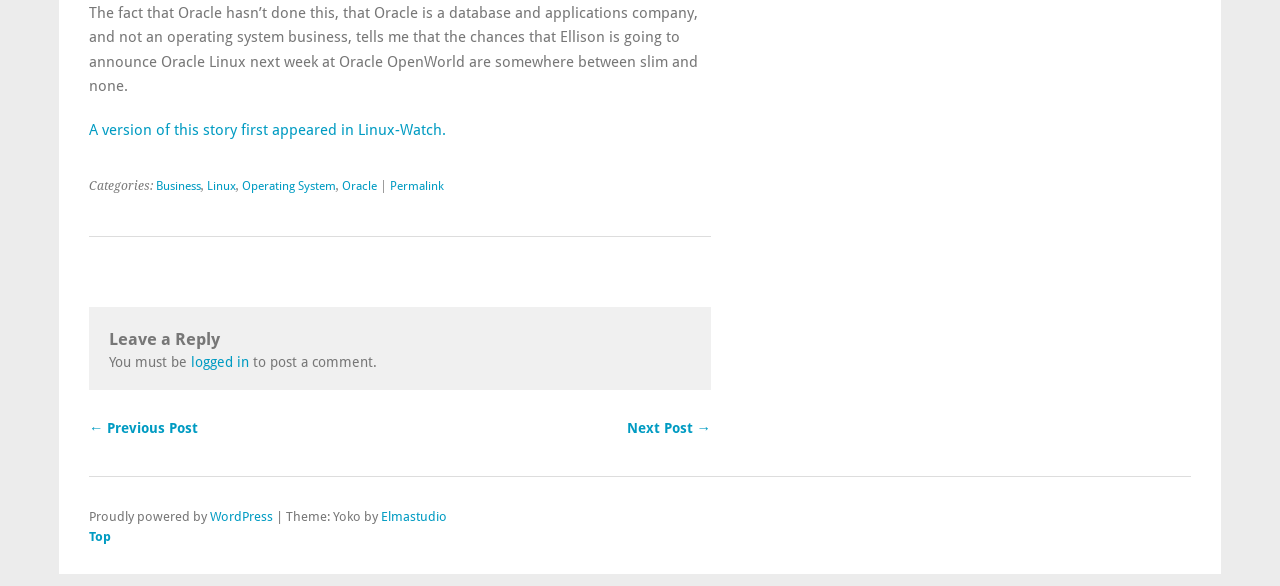Could you indicate the bounding box coordinates of the region to click in order to complete this instruction: "Read the article about Oracle Linux".

[0.07, 0.007, 0.545, 0.162]